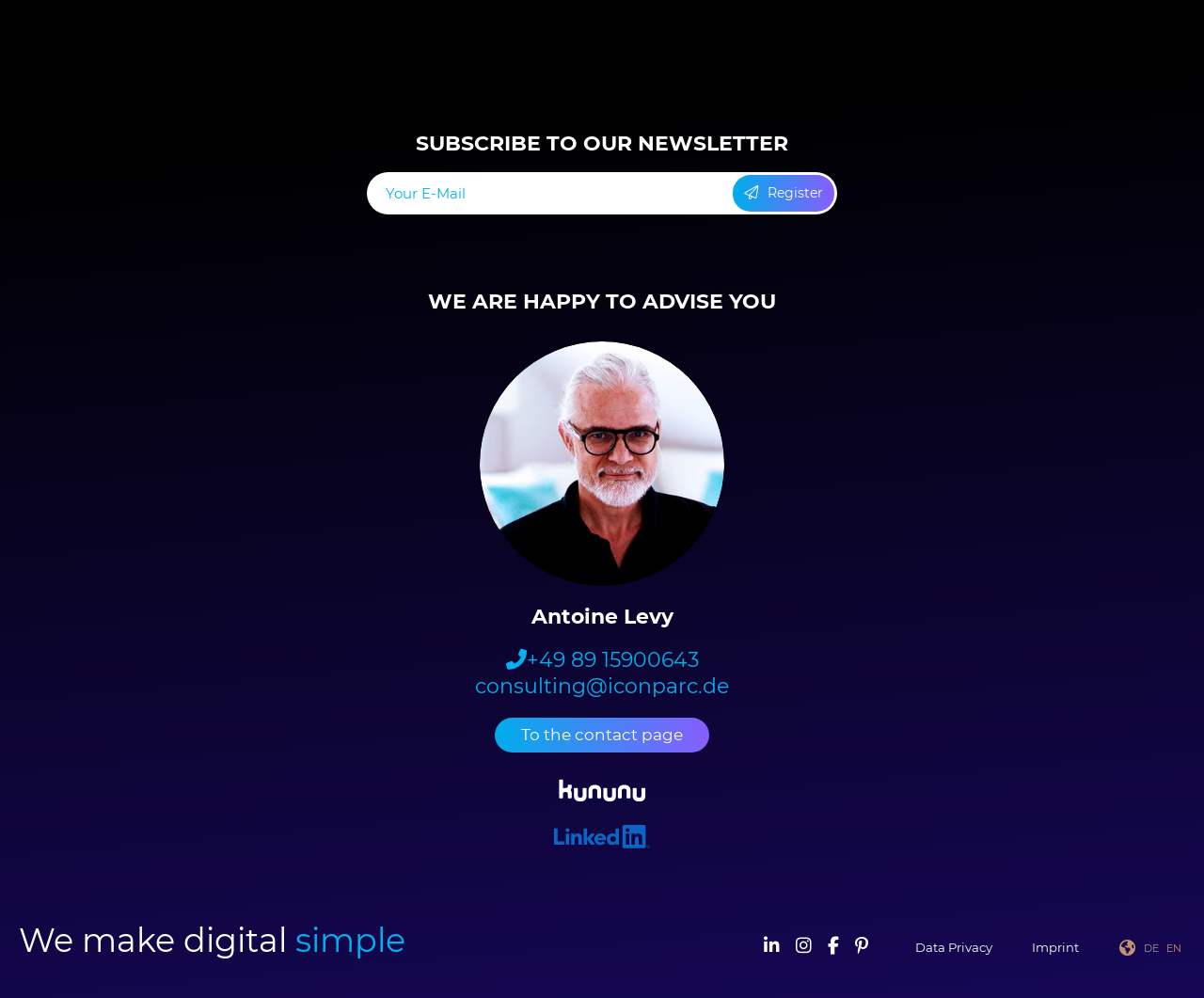What is the language of the webpage?
Could you answer the question with a detailed and thorough explanation?

The webpage has links to switch between 'DE' and 'EN' languages, indicating that the webpage is available in both German and English.